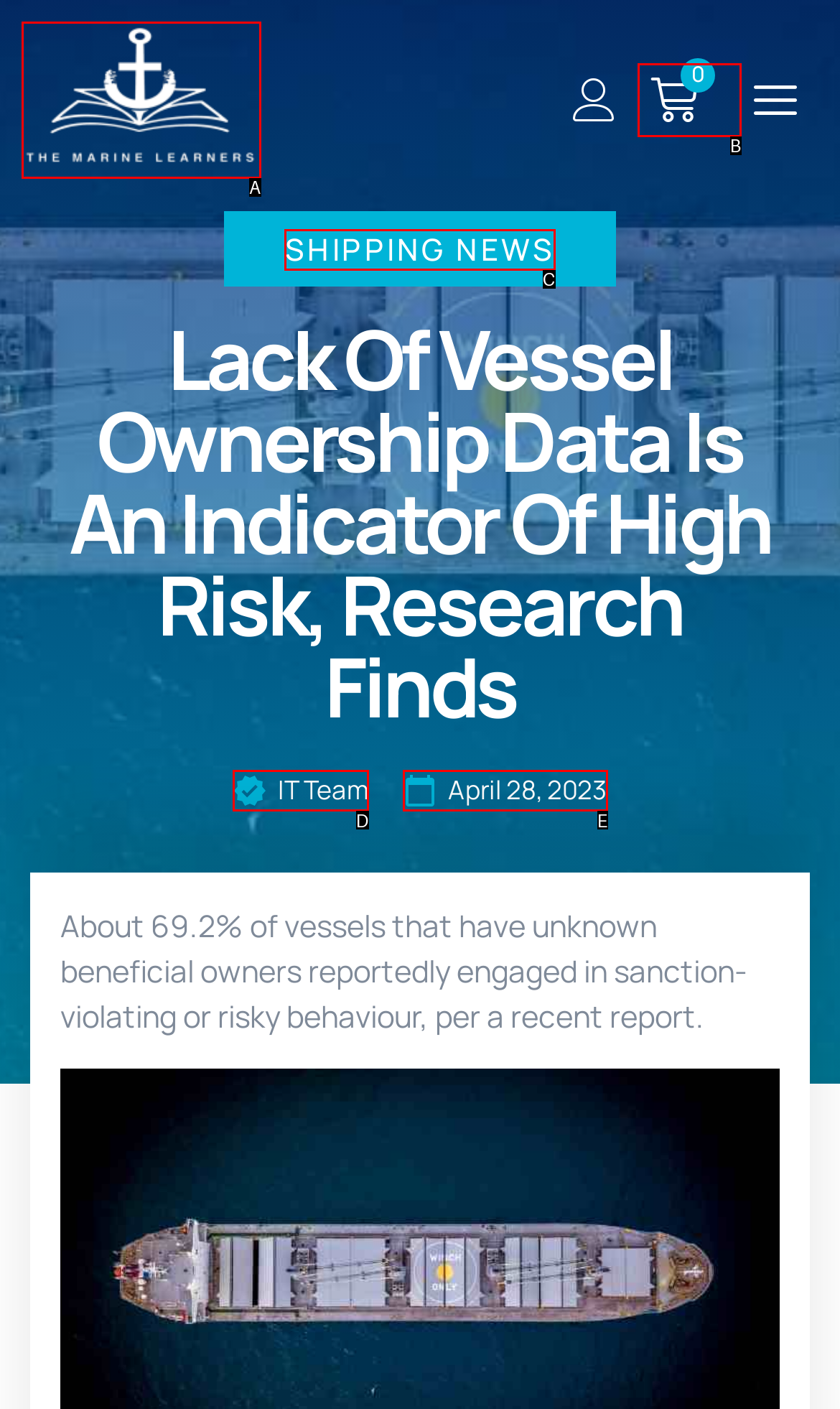Select the letter of the option that corresponds to: $0.00 0 Cart
Provide the letter from the given options.

B